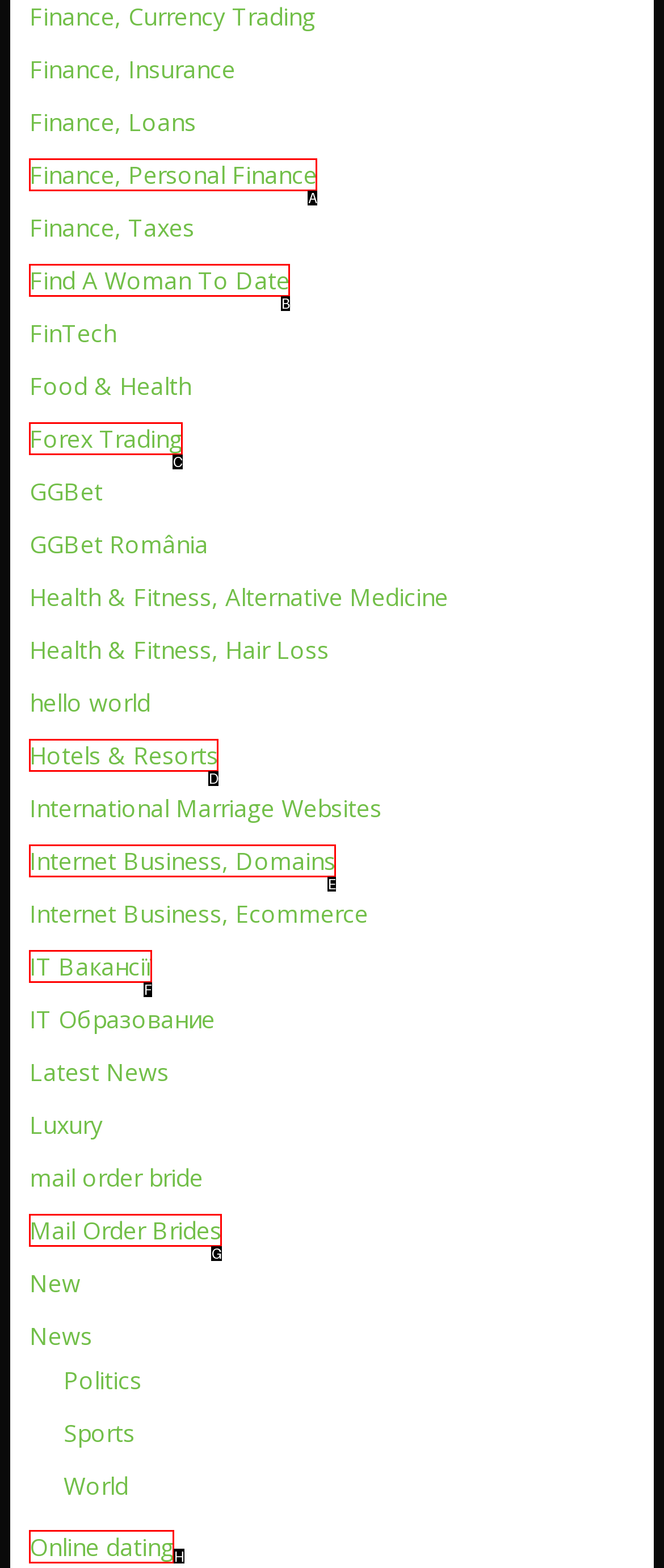Indicate which HTML element you need to click to complete the task: Discover Online dating. Provide the letter of the selected option directly.

H